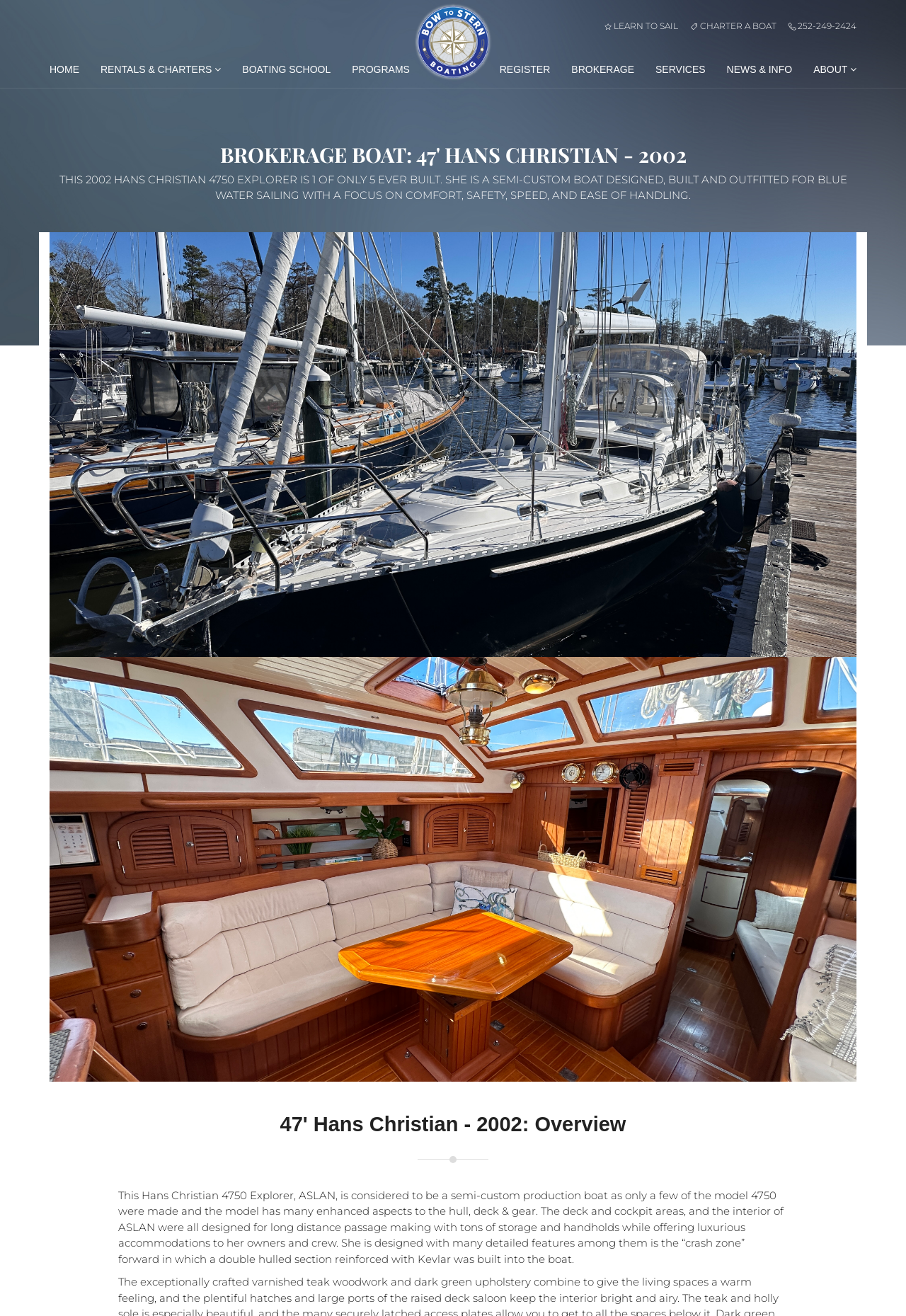Provide a comprehensive caption for the webpage.

The webpage is about a brokerage for a 47' Hans Christian sailboat from 2002. At the top, there are several links, including "LEARN TO SAIL", "CHARTER A BOAT", and a phone number, aligned horizontally and taking up about half of the screen width. Below these links, there is a navigation menu with links to "HOME", "RENTALS & CHARTERS", "BOATING SCHOOL", and other sections.

The main content of the page is focused on the sailboat, with a heading "BROKERAGE BOAT: 47' HANS CHRISTIAN - 2002" at the top. Below this heading, there is a paragraph of text describing the sailboat, mentioning that it is one of only five ever built and is designed for blue water sailing with a focus on comfort, safety, speed, and ease of handling.

Further down the page, there is another heading "47' Hans Christian - 2002: Overview" followed by a few lines of text describing the sailboat, including its name "ASLAN" and its features, such as being designed for long-distance passage making with luxurious accommodations.